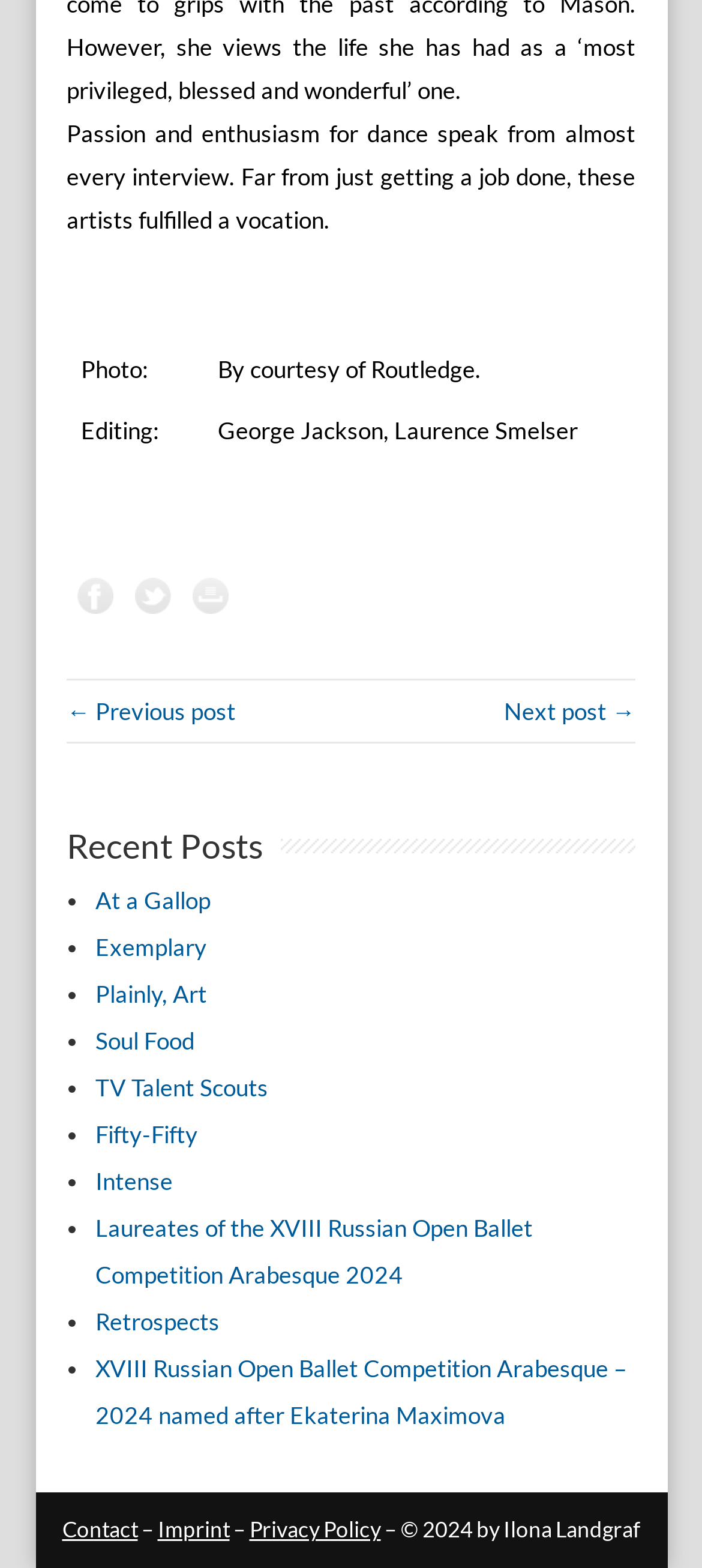Locate the bounding box coordinates of the element to click to perform the following action: 'View privacy policy'. The coordinates should be given as four float values between 0 and 1, in the form of [left, top, right, bottom].

[0.355, 0.967, 0.542, 0.984]